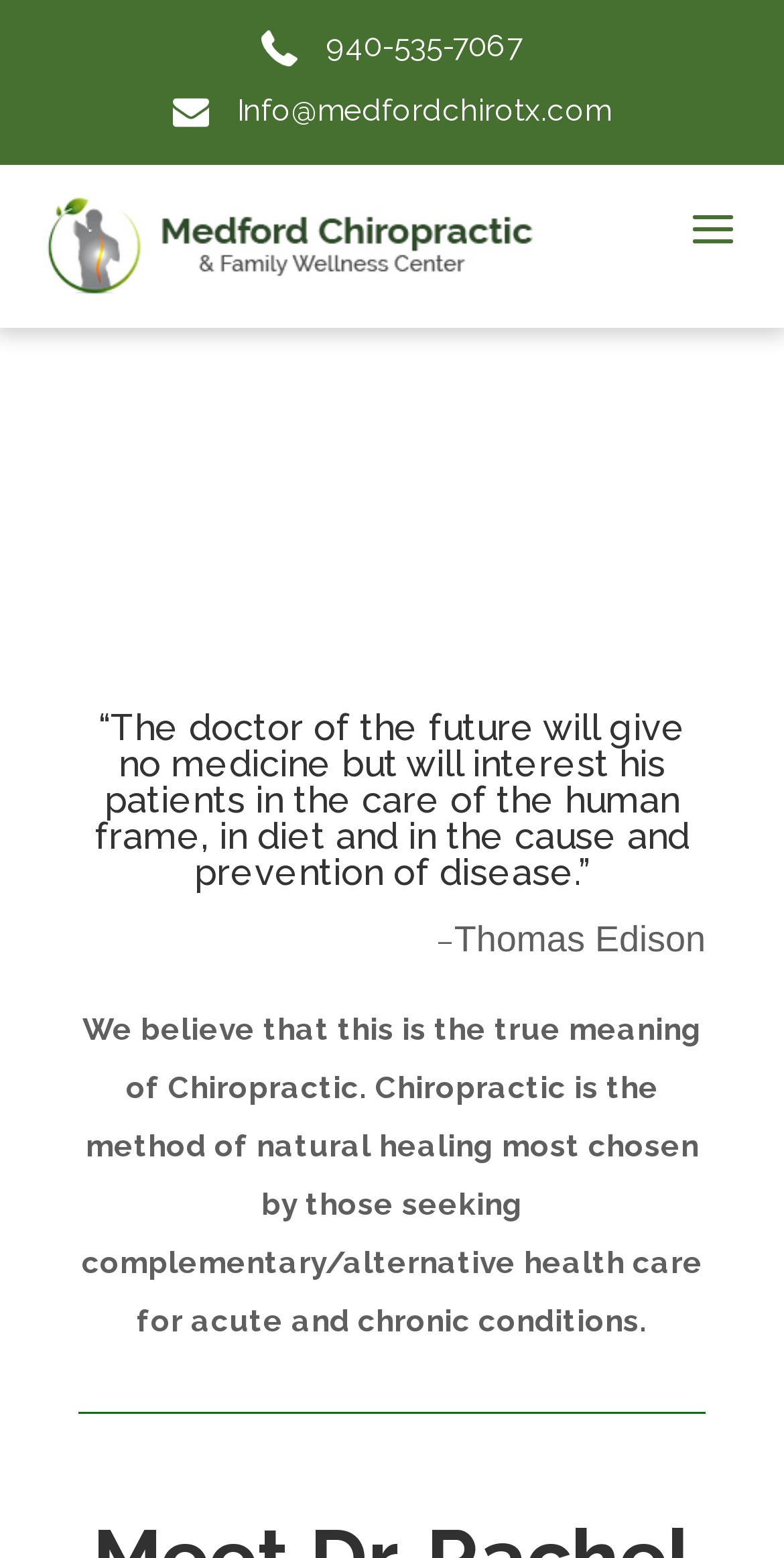What is the principal heading displayed on the webpage?

Meet Dr. Rachel Medford